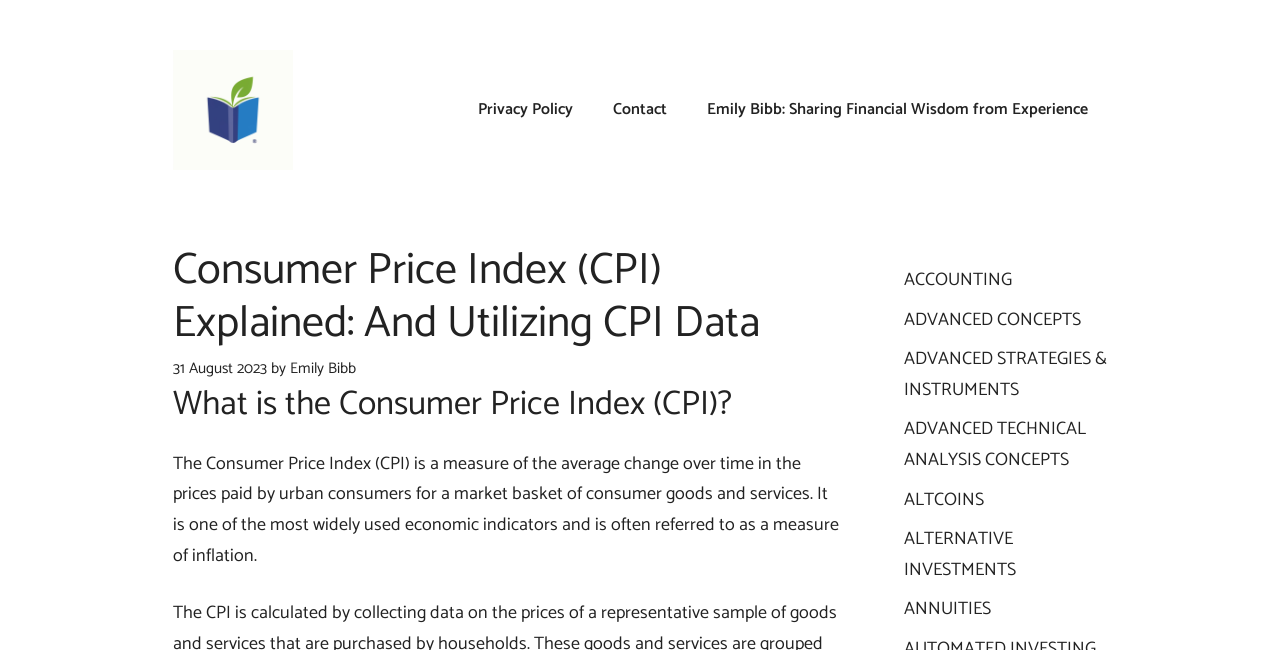Please provide the bounding box coordinates for the element that needs to be clicked to perform the instruction: "Explore the ADVANCED CONCEPTS section". The coordinates must consist of four float numbers between 0 and 1, formatted as [left, top, right, bottom].

[0.706, 0.469, 0.844, 0.515]